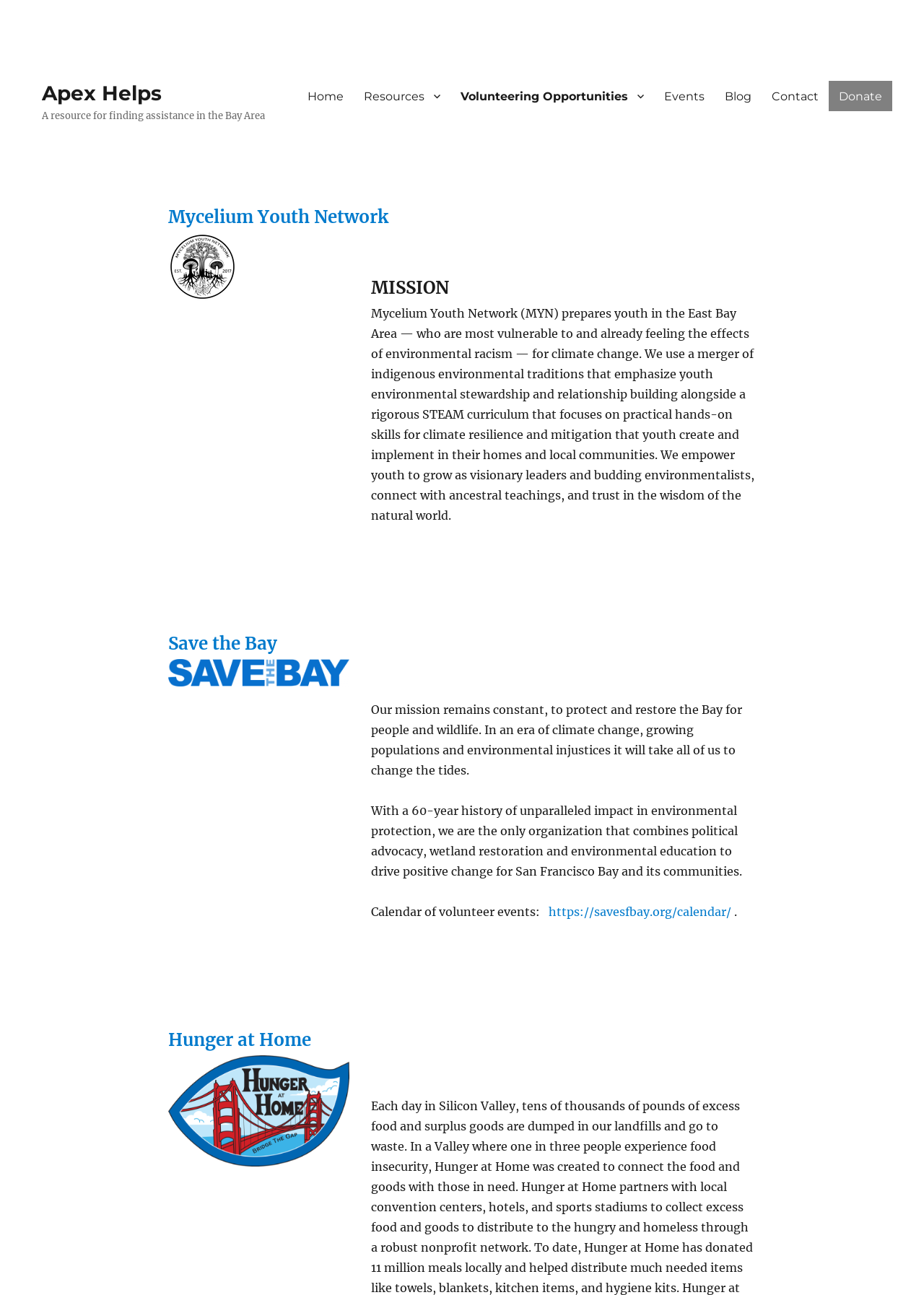Answer the question using only one word or a concise phrase: What is the name of the first resource?

Mycelium Youth Network